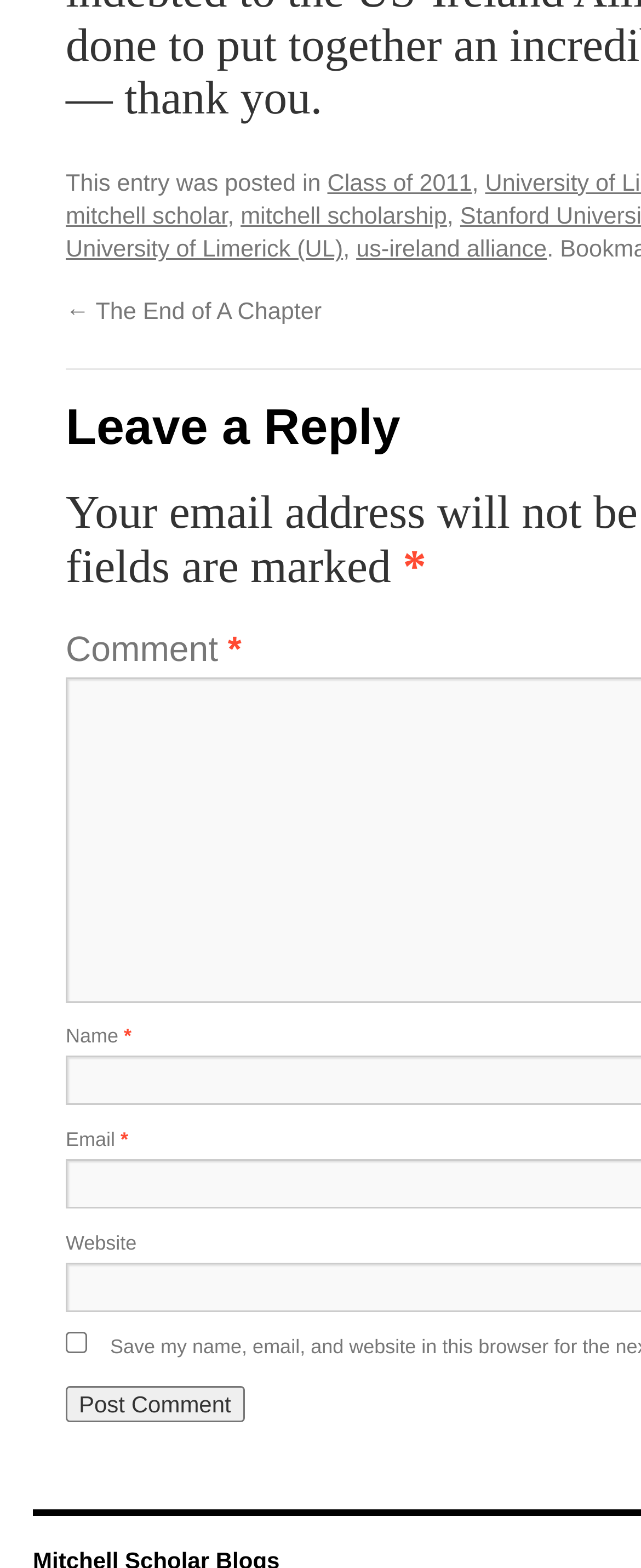Please provide the bounding box coordinates for the element that needs to be clicked to perform the instruction: "Click the 'Post Comment' button". The coordinates must consist of four float numbers between 0 and 1, formatted as [left, top, right, bottom].

[0.103, 0.884, 0.381, 0.907]